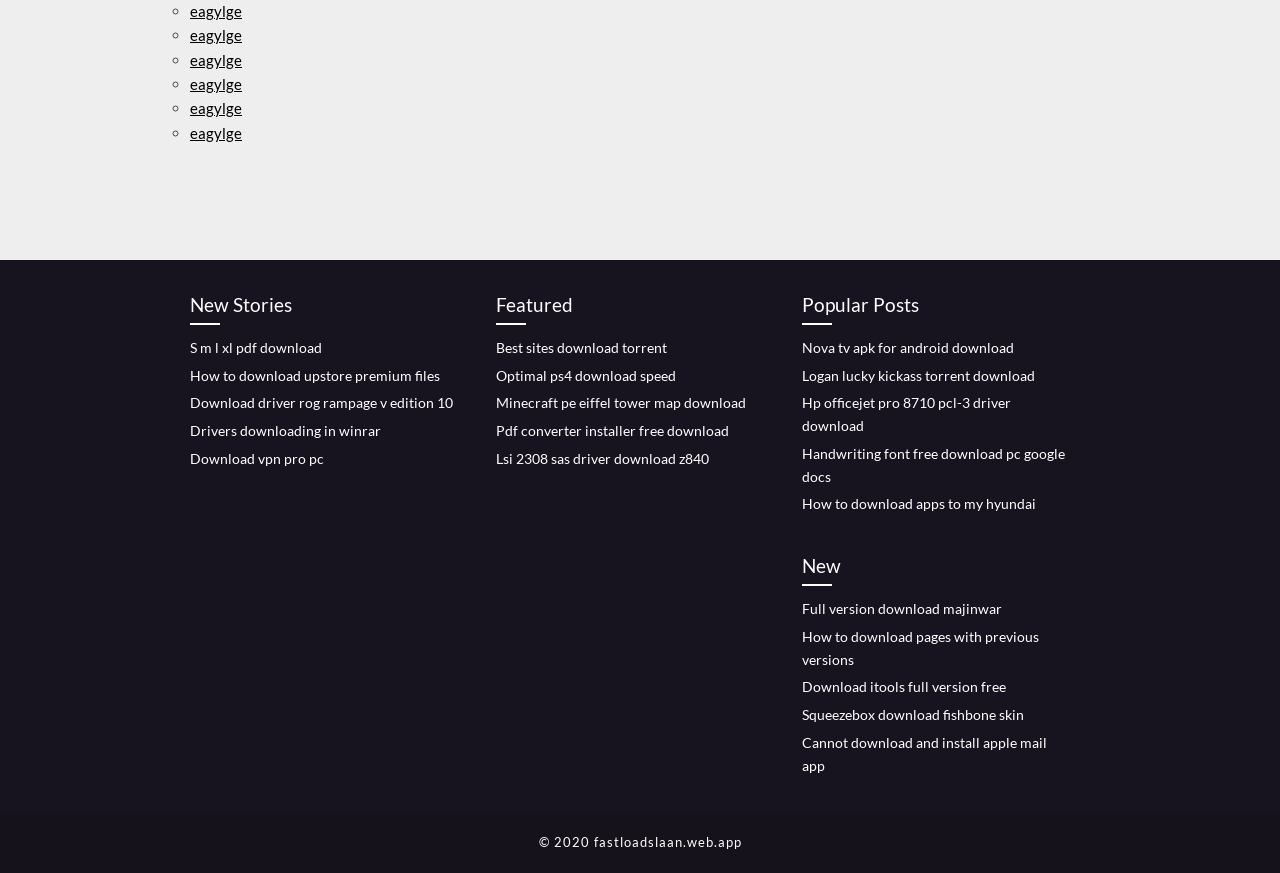Can you find the bounding box coordinates for the element that needs to be clicked to execute this instruction: "Click on 'Nova tv apk for android download'"? The coordinates should be given as four float numbers between 0 and 1, i.e., [left, top, right, bottom].

[0.627, 0.388, 0.792, 0.408]